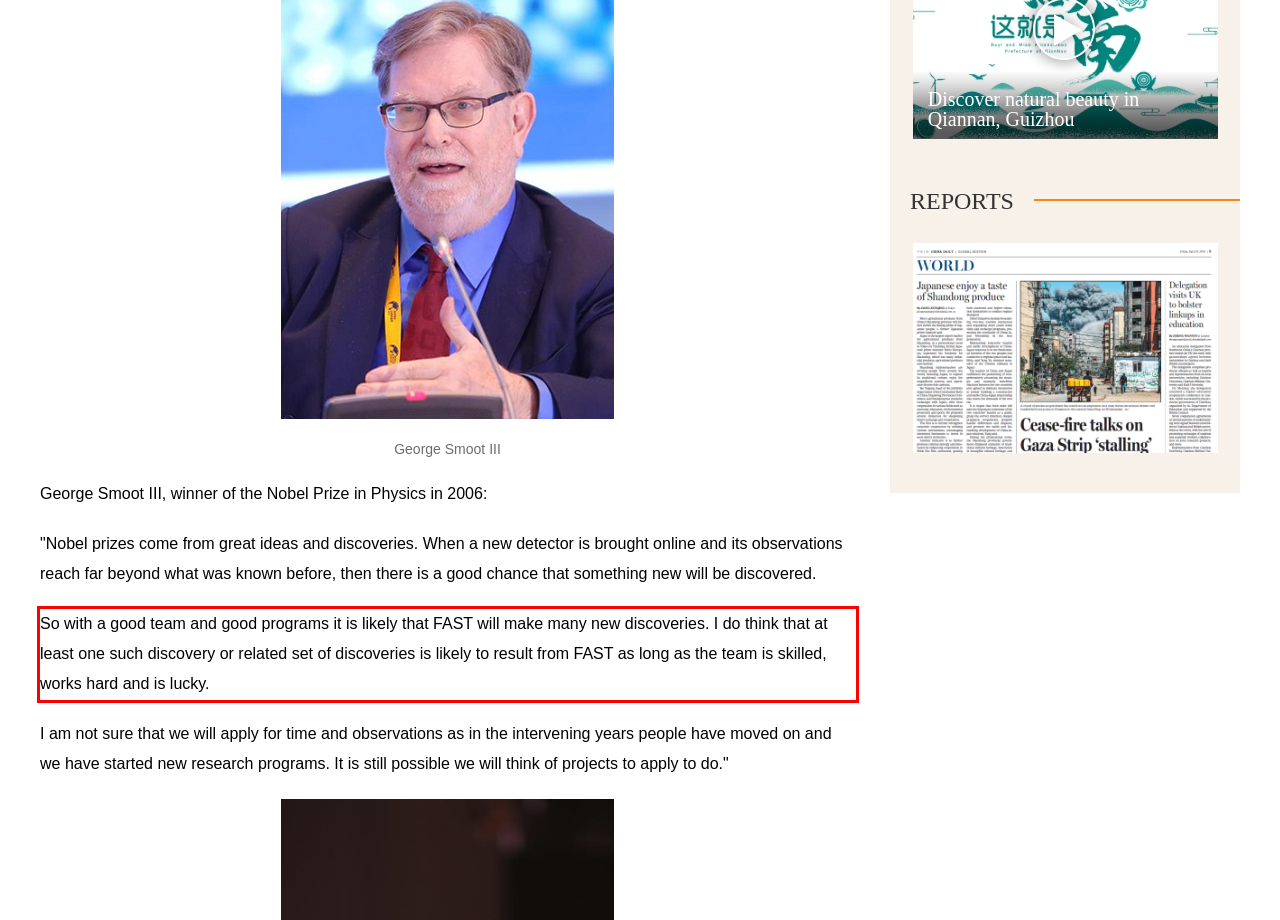Identify the text within the red bounding box on the webpage screenshot and generate the extracted text content.

So with a good team and good programs it is likely that FAST will make many new discoveries. I do think that at least one such discovery or related set of discoveries is likely to result from FAST as long as the team is skilled, works hard and is lucky.